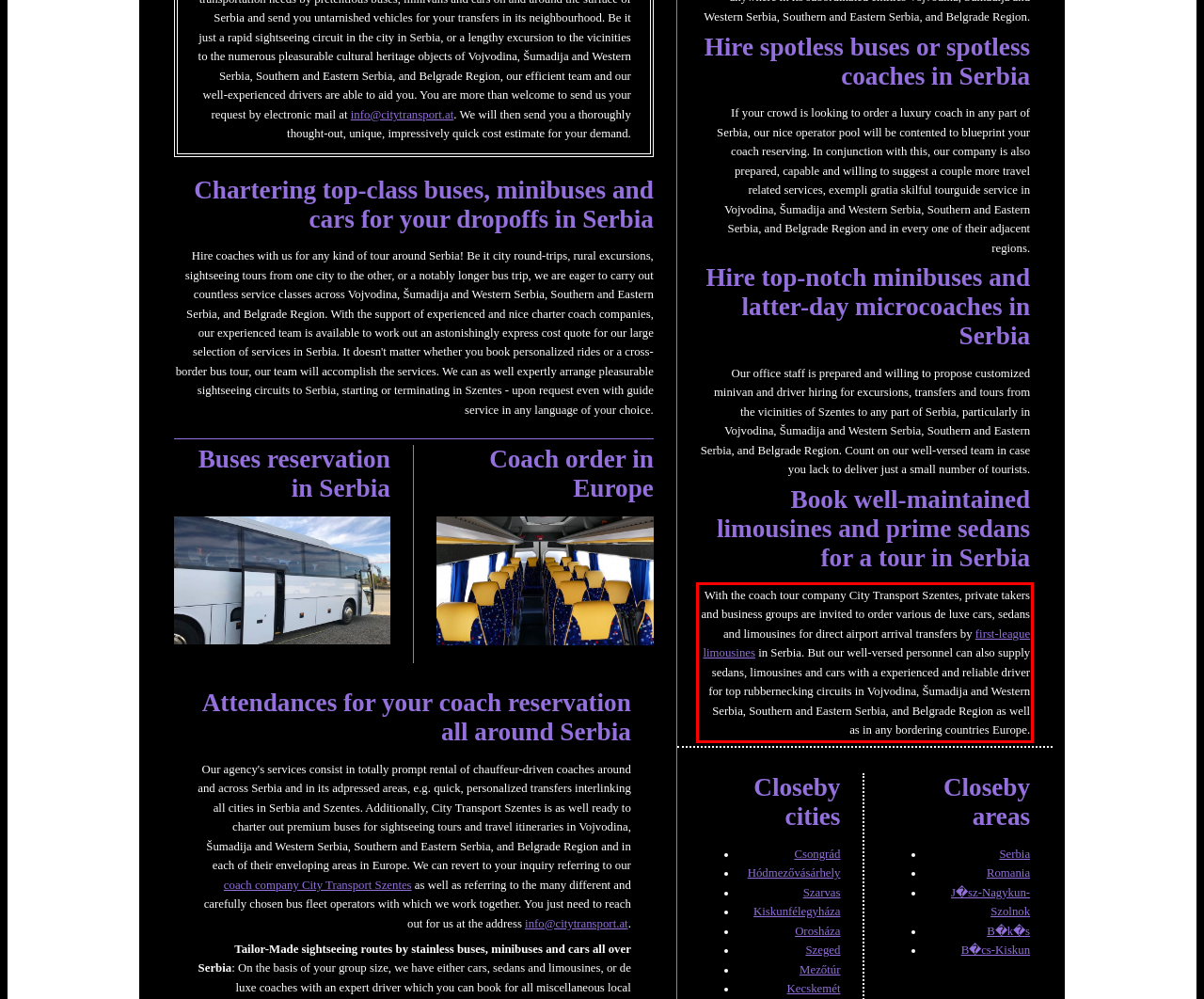You have a screenshot of a webpage, and there is a red bounding box around a UI element. Utilize OCR to extract the text within this red bounding box.

With the coach tour company City Transport Szentes, private takers and business groups are invited to order various de luxe cars, sedans and limousines for direct airport arrival transfers by first-league limousines in Serbia. But our well-versed personnel can also supply sedans, limousines and cars with a experienced and reliable driver for top rubbernecking circuits in Vojvodina, Šumadija and Western Serbia, Southern and Eastern Serbia, and Belgrade Region as well as in any bordering countries Europe.